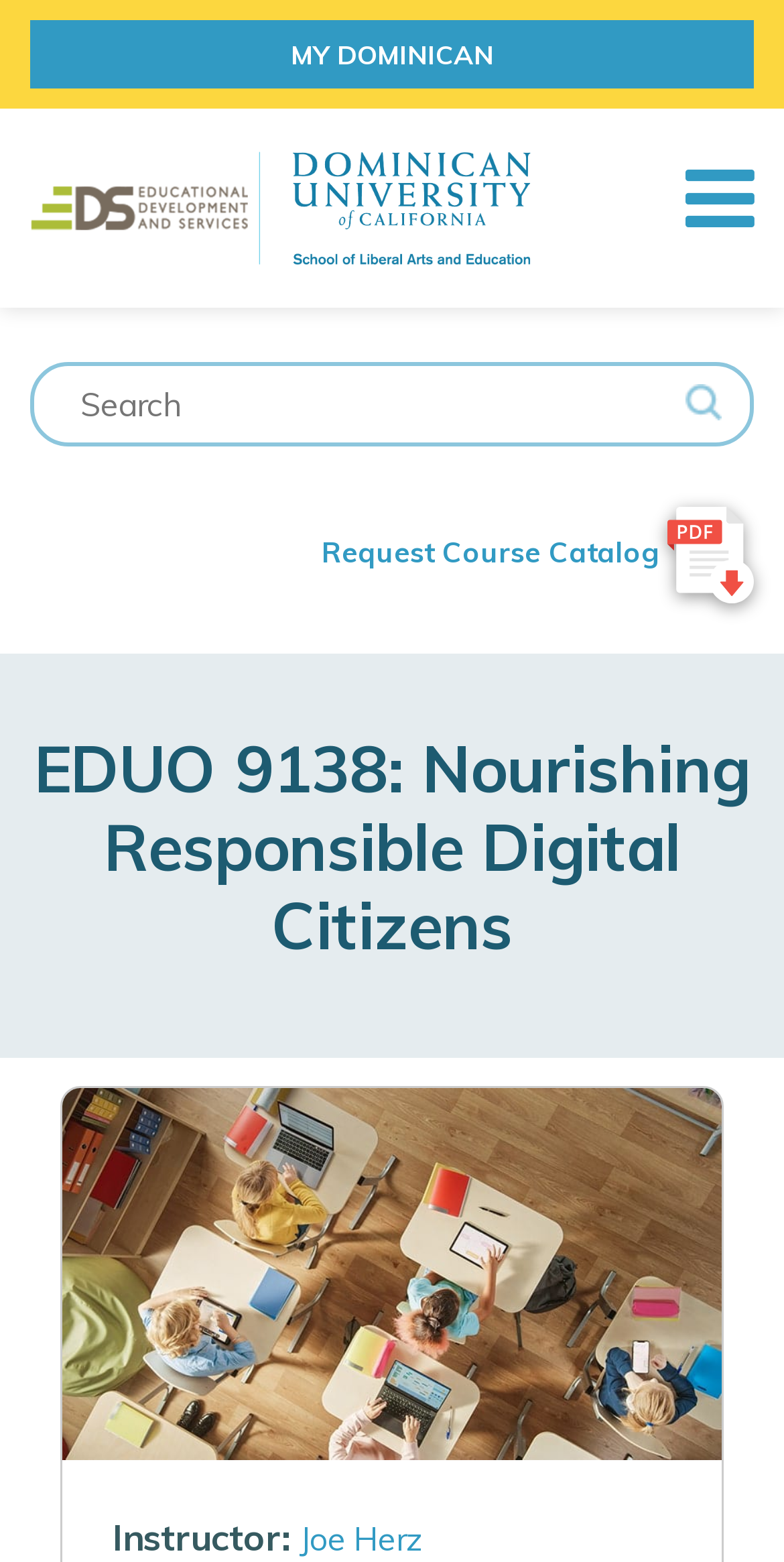Bounding box coordinates should be in the format (top-left x, top-left y, bottom-right x, bottom-right y) and all values should be floating point numbers between 0 and 1. Determine the bounding box coordinate for the UI element described as: Get In Touch

None